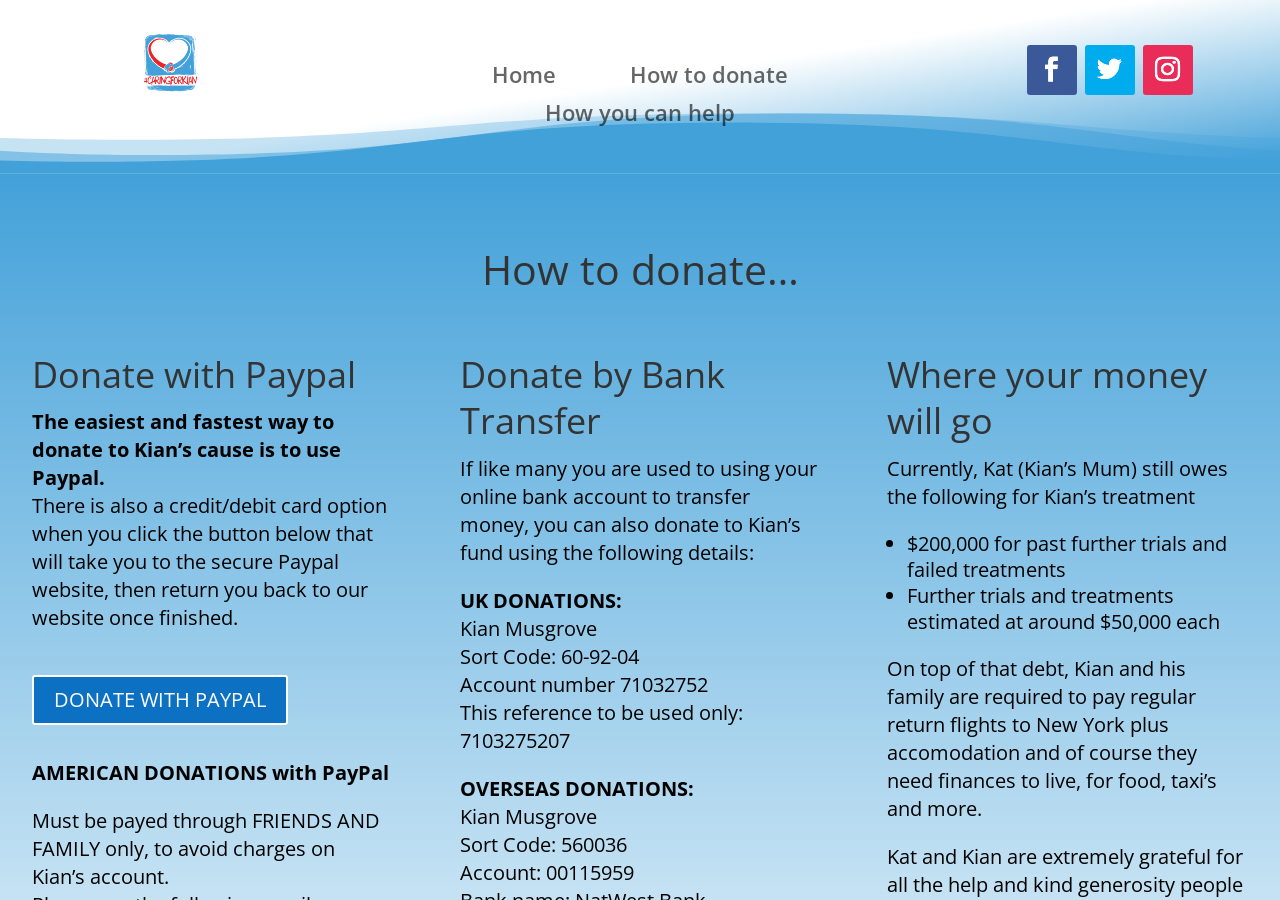How much does Kian's family owe for past trials and treatments?
Answer with a single word or short phrase according to what you see in the image.

$200,000